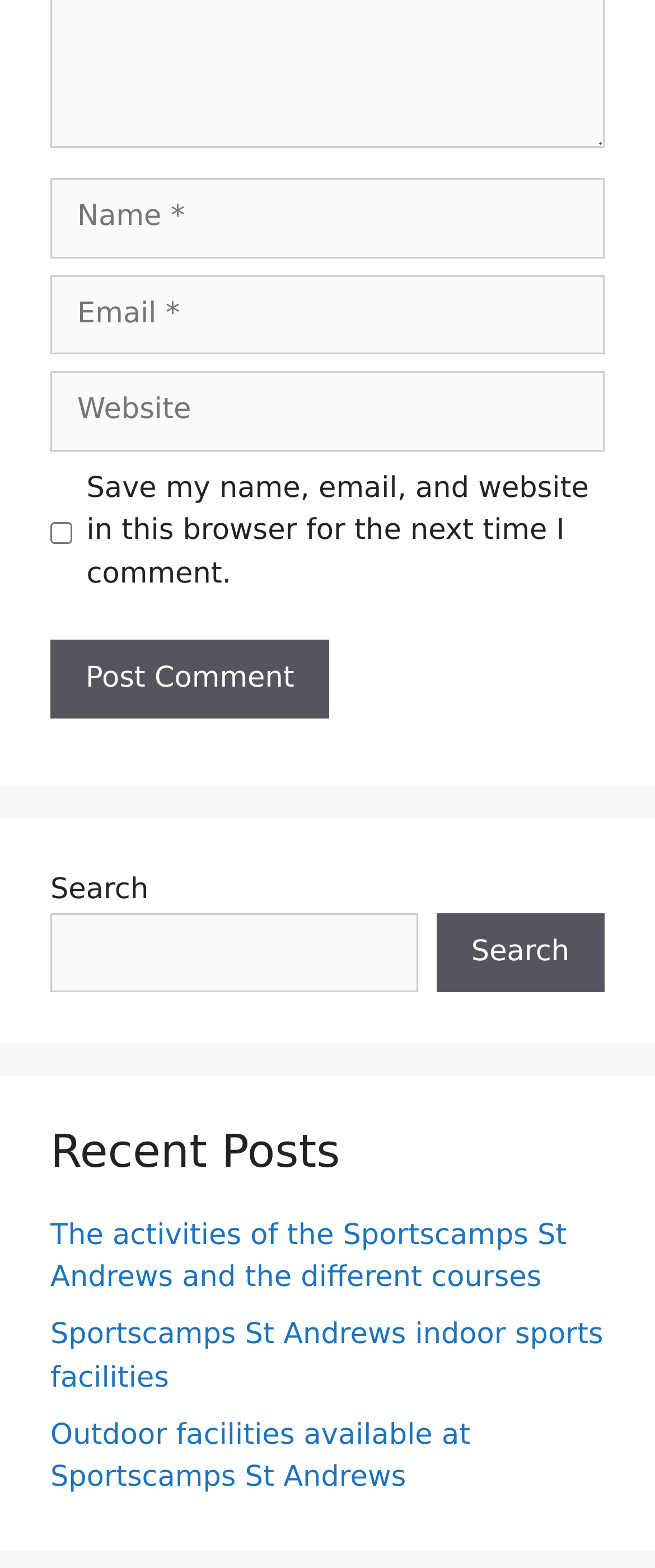What is the label of the first textbox on the webpage?
Give a thorough and detailed response to the question.

The first textbox on the webpage has a label 'Name' and is located above the 'Email' textbox. This suggests that the label of the first textbox is 'Name'.